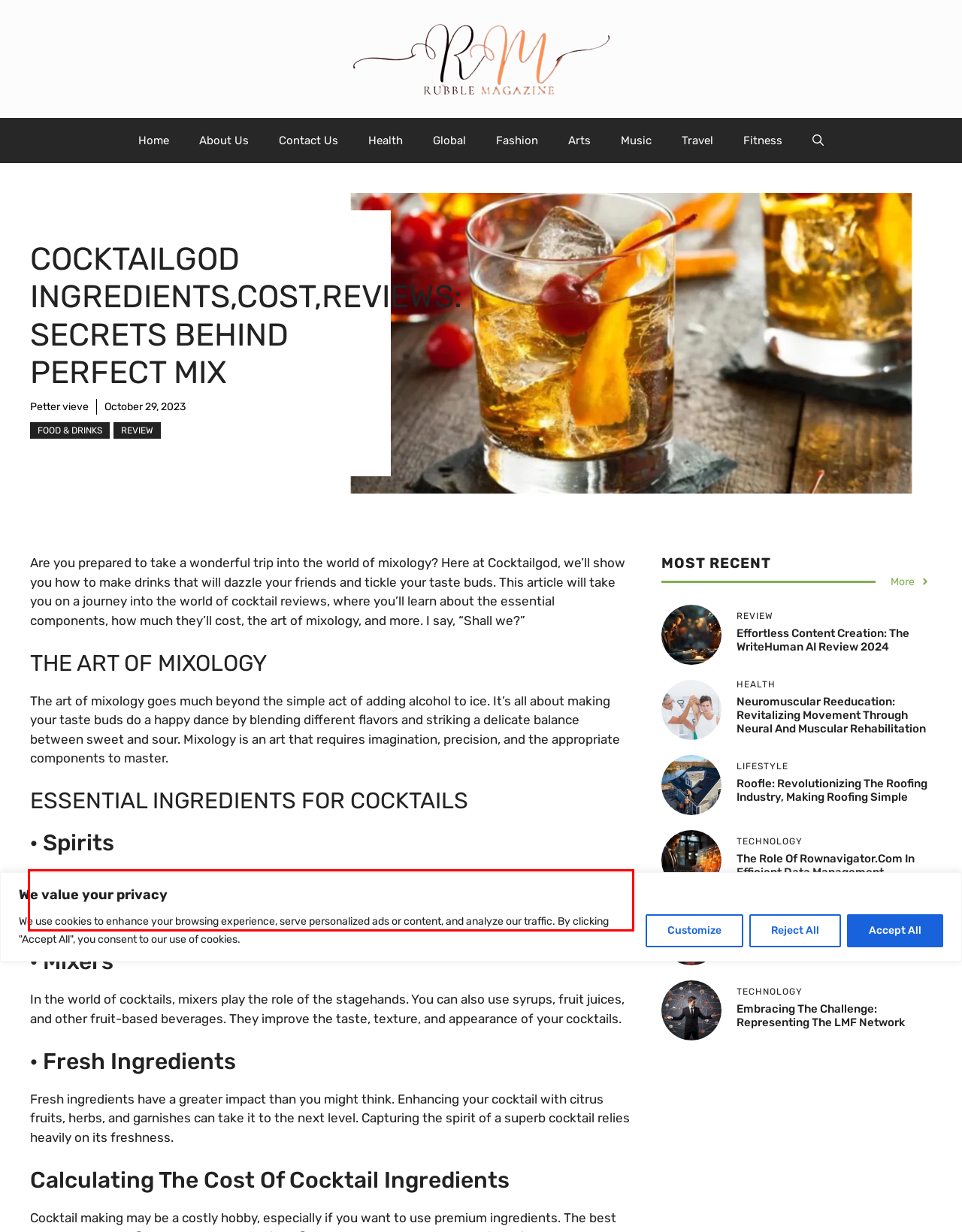You have a screenshot with a red rectangle around a UI element. Recognize and extract the text within this red bounding box using OCR.

The spirit is the backbone of any cocktail. The most common types of liquor available are vodka, rum, gin, tequila, and whiskey. Because each imparts a distinct flavor to the drink, getting the combination just right is essential.